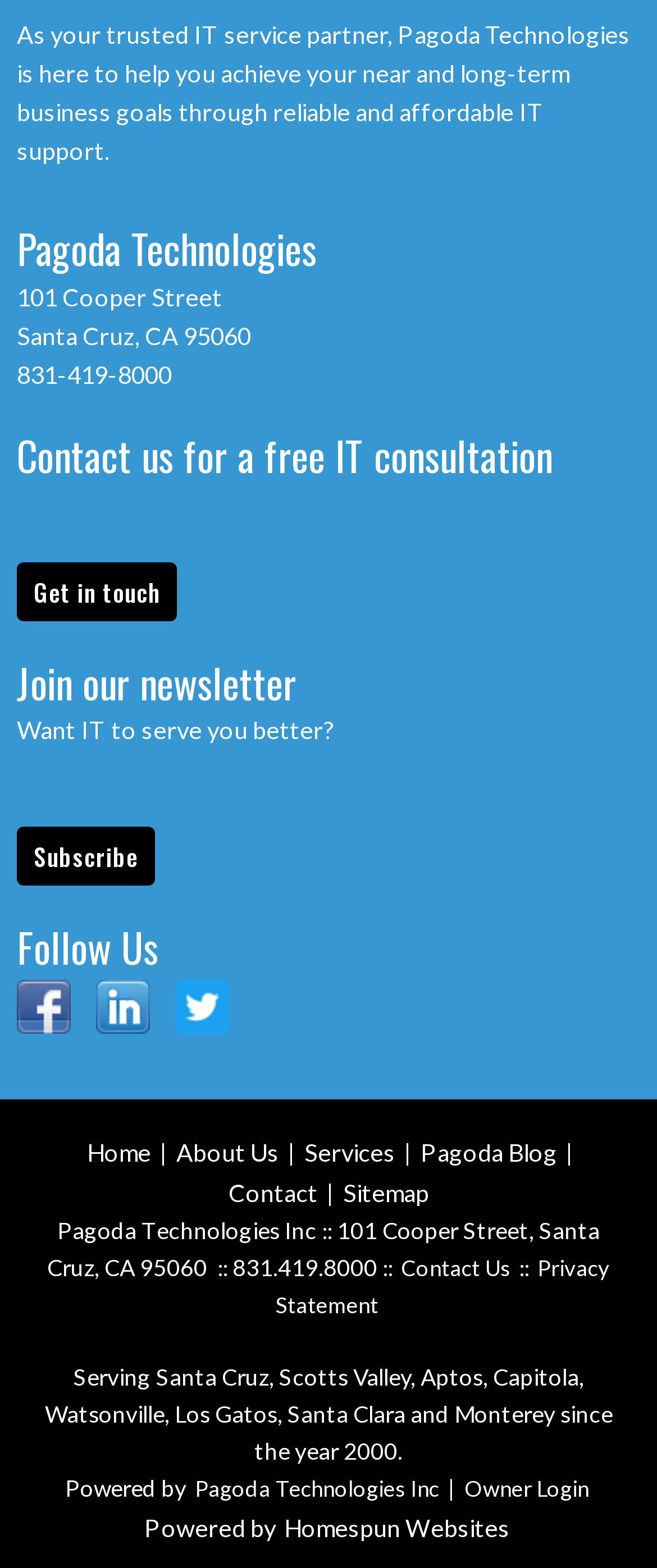Identify the bounding box coordinates of the section to be clicked to complete the task described by the following instruction: "Subscribe to the newsletter". The coordinates should be four float numbers between 0 and 1, formatted as [left, top, right, bottom].

[0.026, 0.527, 0.236, 0.565]